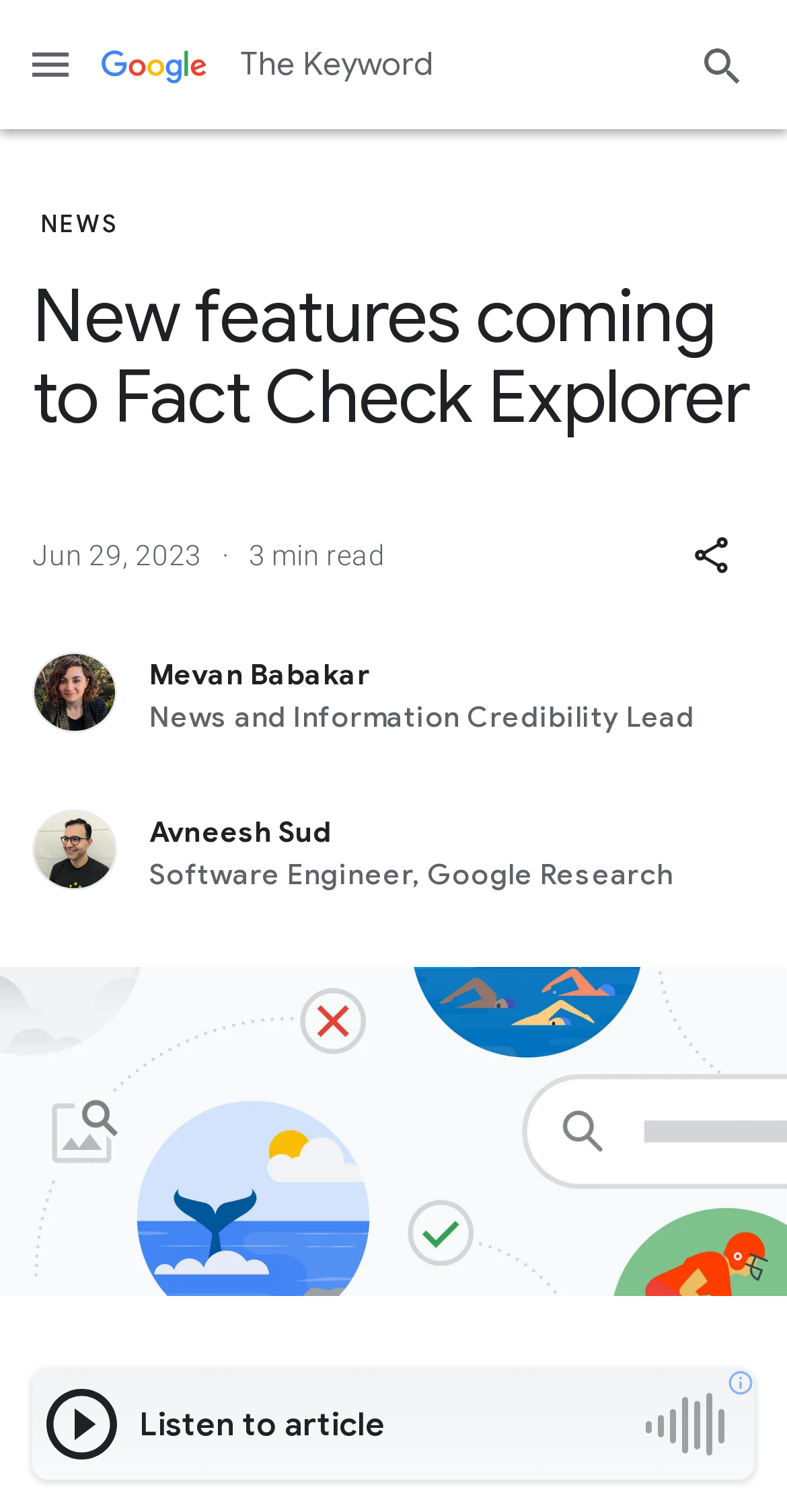For the element described, predict the bounding box coordinates as (top-left x, top-left y, bottom-right x, bottom-right y). All values should be between 0 and 1. Element description: aria-label="Toggle Menu"

None